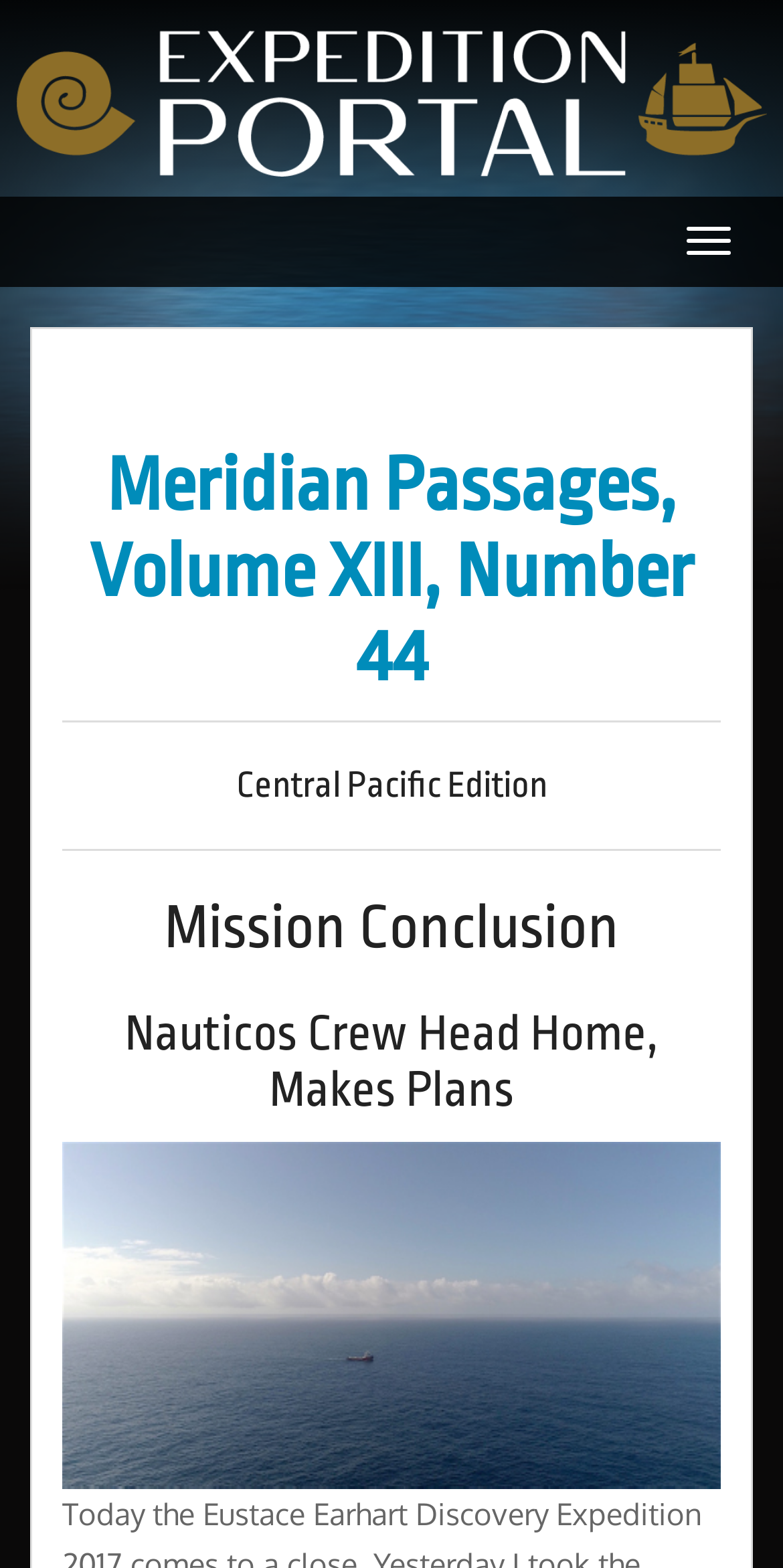How many links are there in the main content area?
Using the image as a reference, give a one-word or short phrase answer.

2